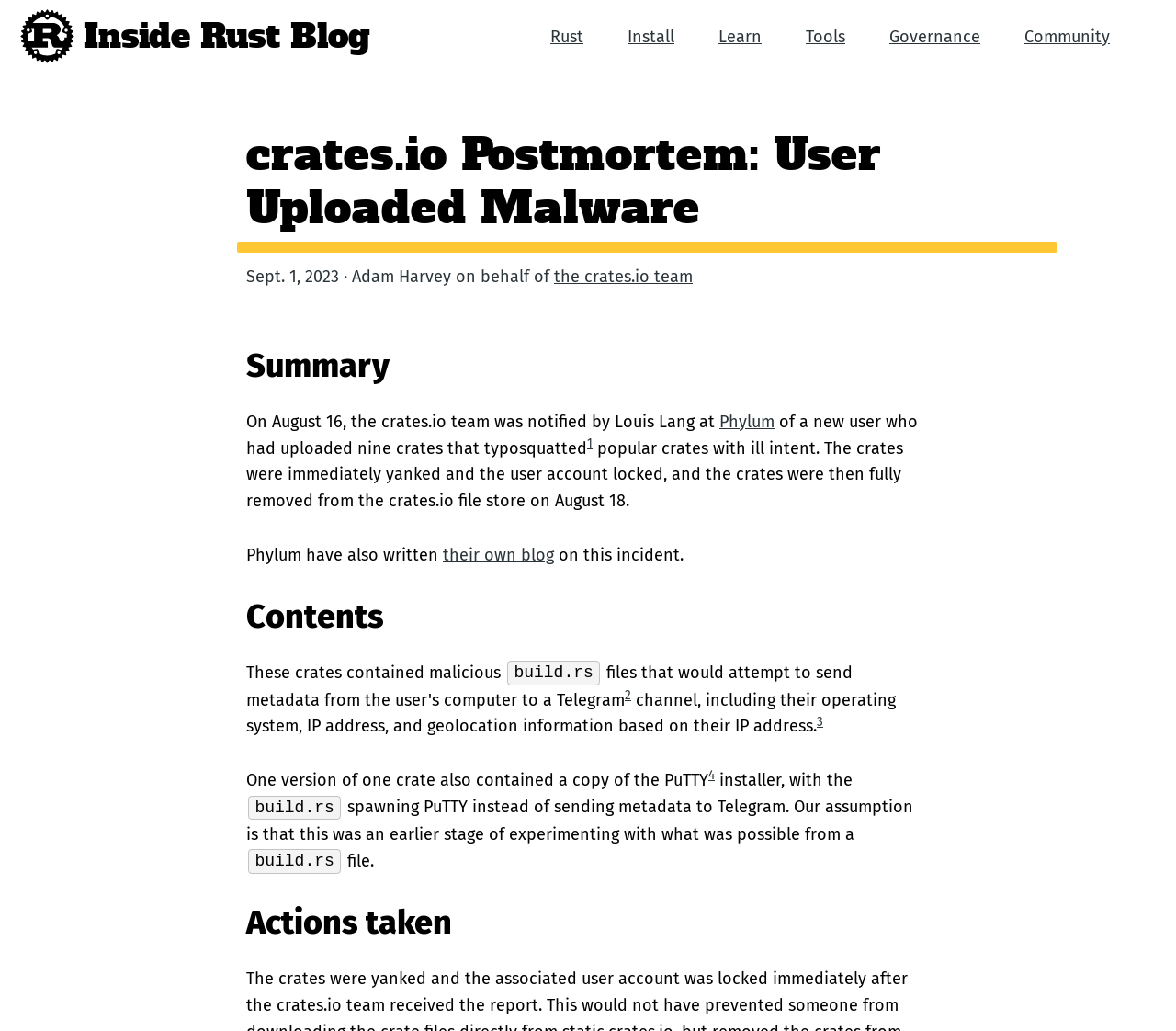What was the malicious intent of the uploaded crates?
Could you give a comprehensive explanation in response to this question?

I analyzed the text 'of a new user who had uploaded nine crates that typosquatted popular crates with ill intent' and determined that the malicious intent was typosquatting popular crates.